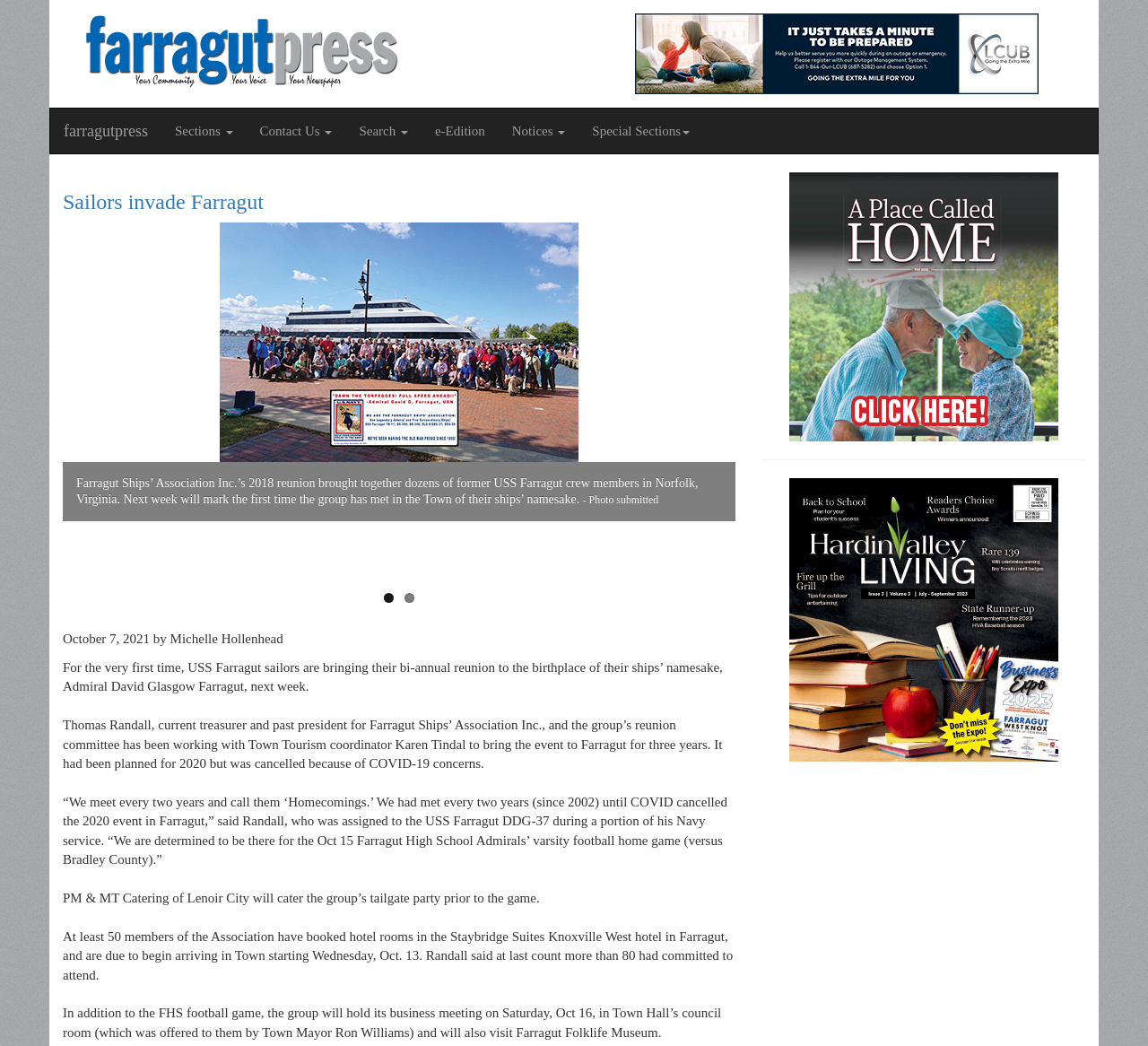Provide the bounding box coordinates, formatted as (top-left x, top-left y, bottom-right x, bottom-right y), with all values being floating point numbers between 0 and 1. Identify the bounding box of the UI element that matches the description: Sailors invade Farragut

[0.055, 0.182, 0.23, 0.204]